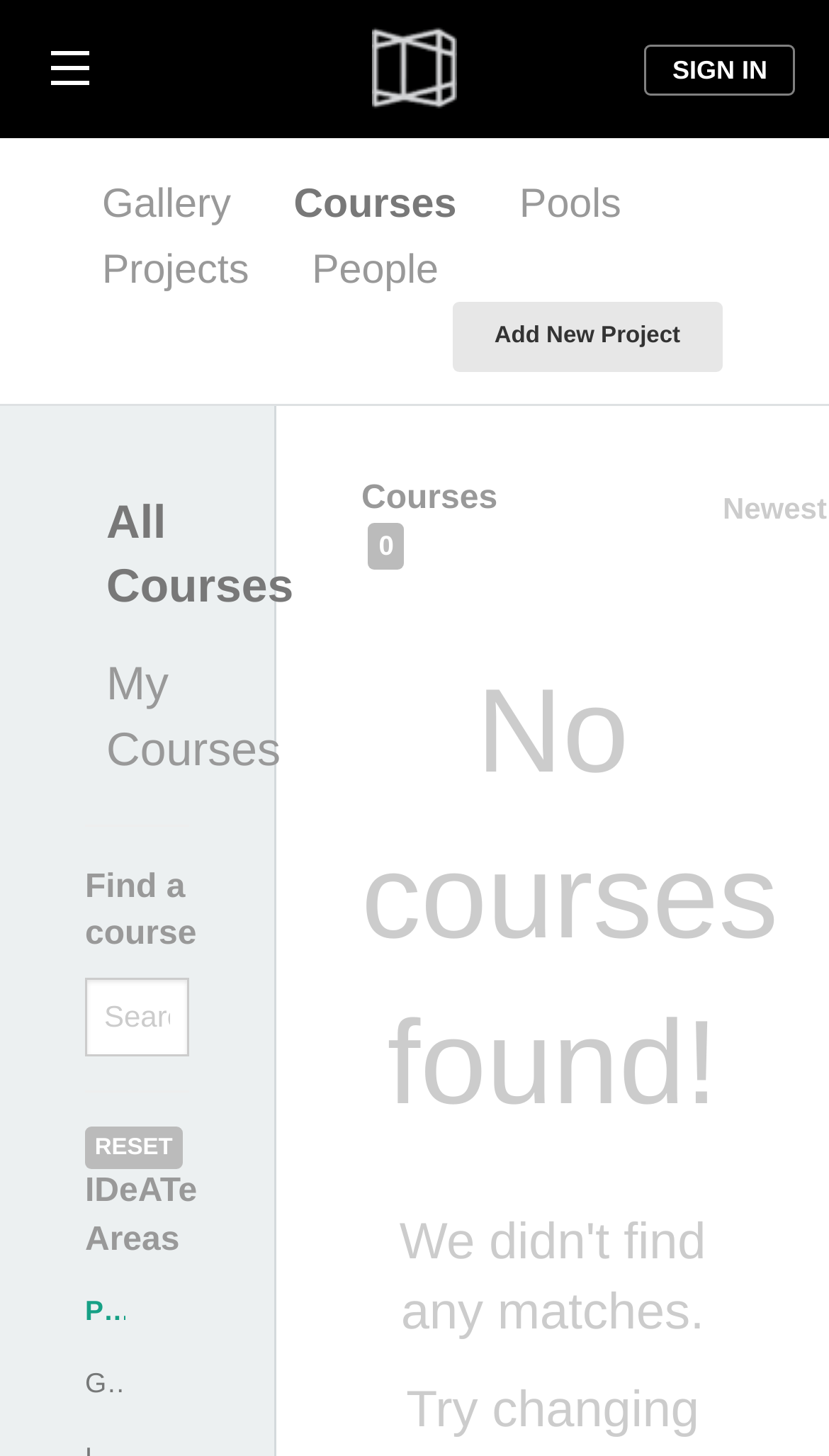Determine the bounding box coordinates for the area you should click to complete the following instruction: "reset search".

[0.101, 0.773, 0.221, 0.803]